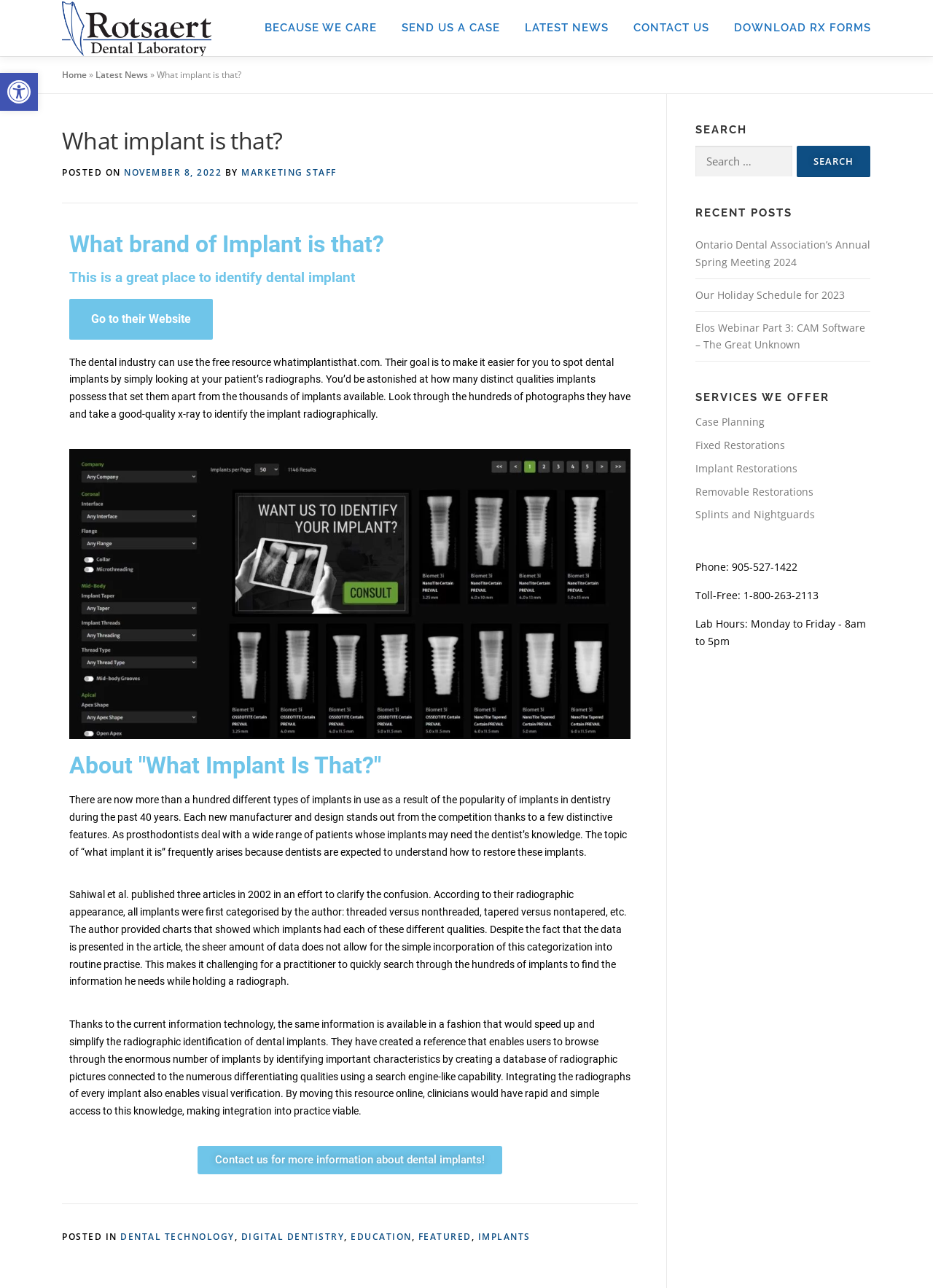Find the bounding box coordinates of the area to click in order to follow the instruction: "Learn more about 'Stroke Program For Senior'".

None